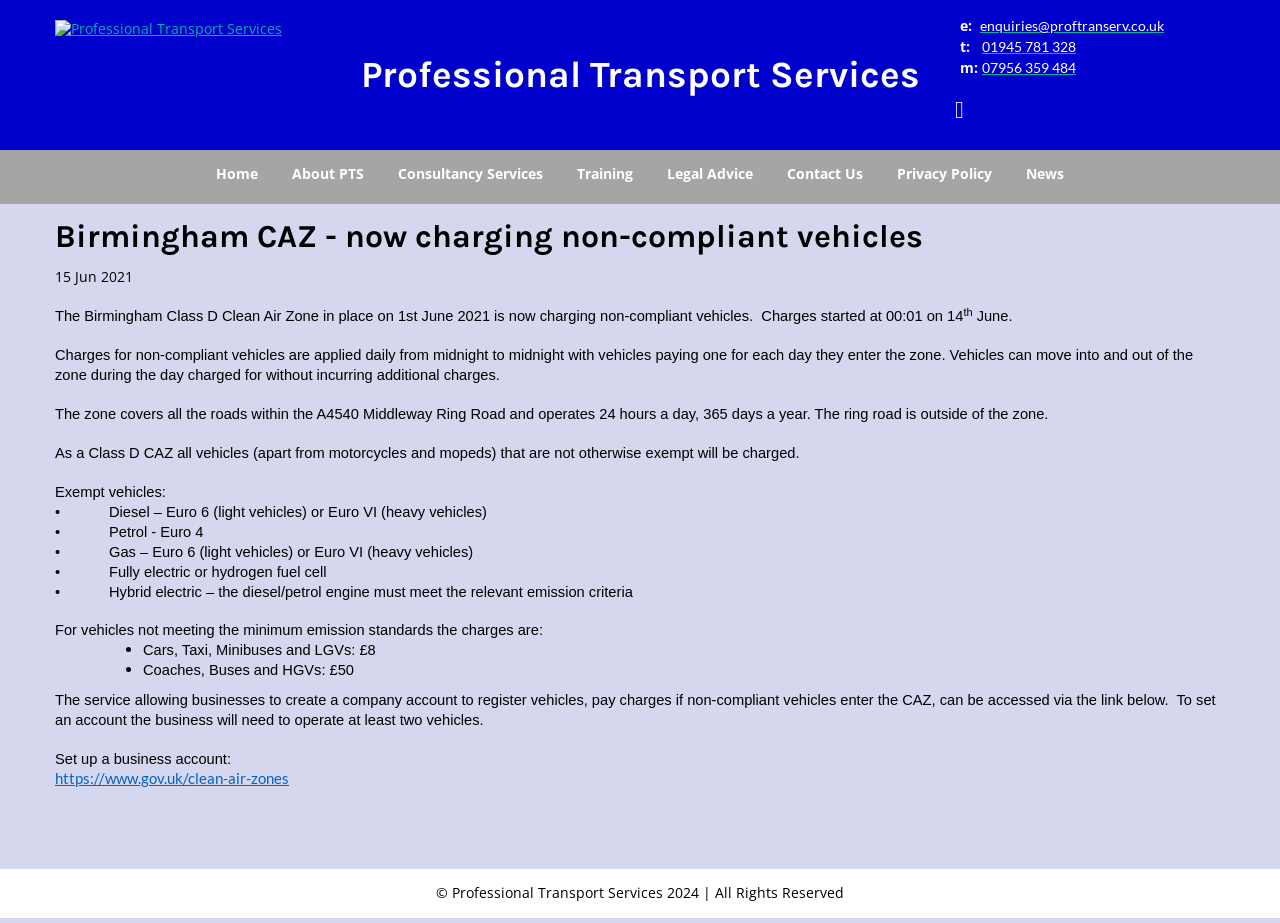Give a one-word or phrase response to the following question: What is the purpose of the business account service?

To register vehicles and pay charges